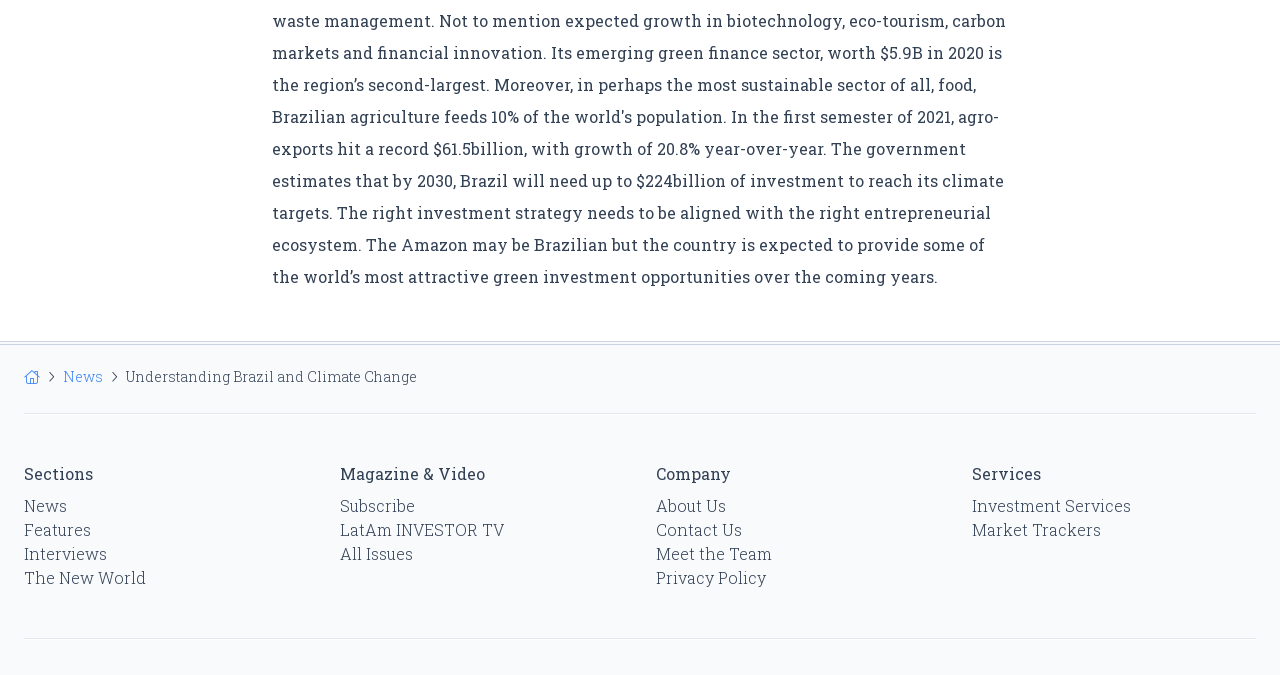Identify the bounding box coordinates of the element to click to follow this instruction: 'check investment services'. Ensure the coordinates are four float values between 0 and 1, provided as [left, top, right, bottom].

[0.759, 0.733, 0.884, 0.764]